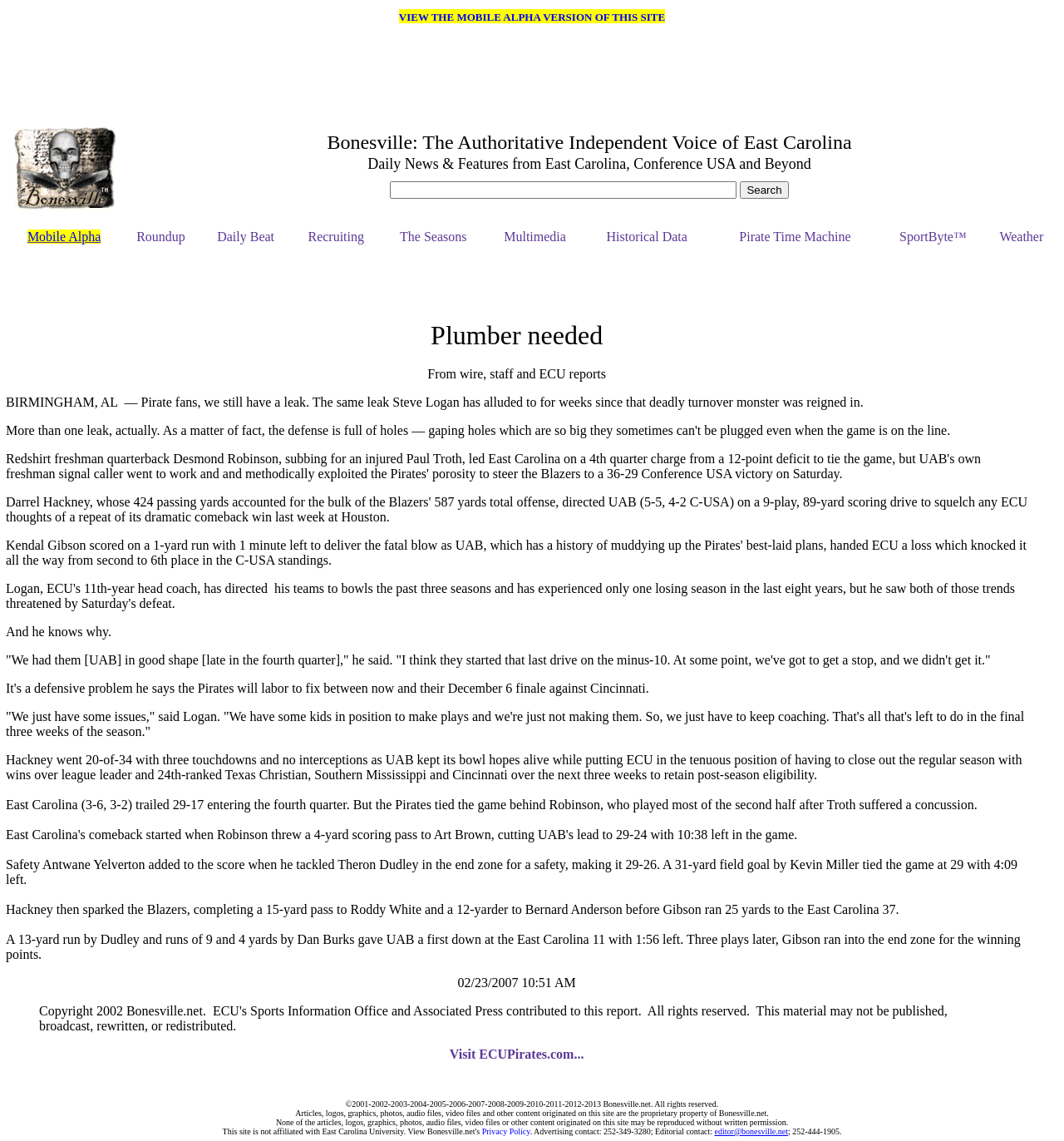Who is the coach of ECU?
Please describe in detail the information shown in the image to answer the question.

The coach of ECU can be determined by reading the content of the article, which quotes Steve Logan, the 11th-year head coach of ECU.